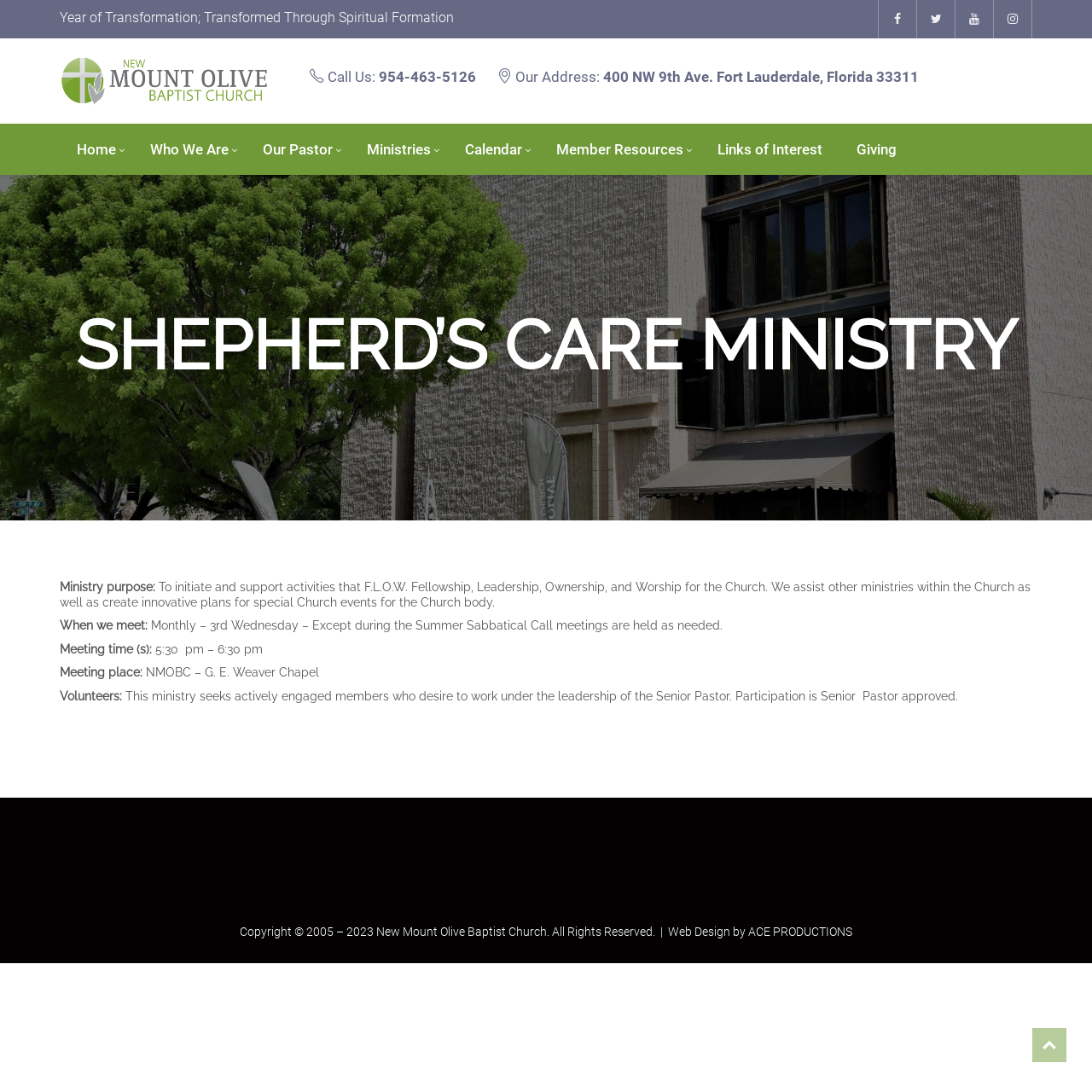Give the bounding box coordinates for this UI element: "Ministries". The coordinates should be four float numbers between 0 and 1, arranged as [left, top, right, bottom].

[0.32, 0.114, 0.41, 0.16]